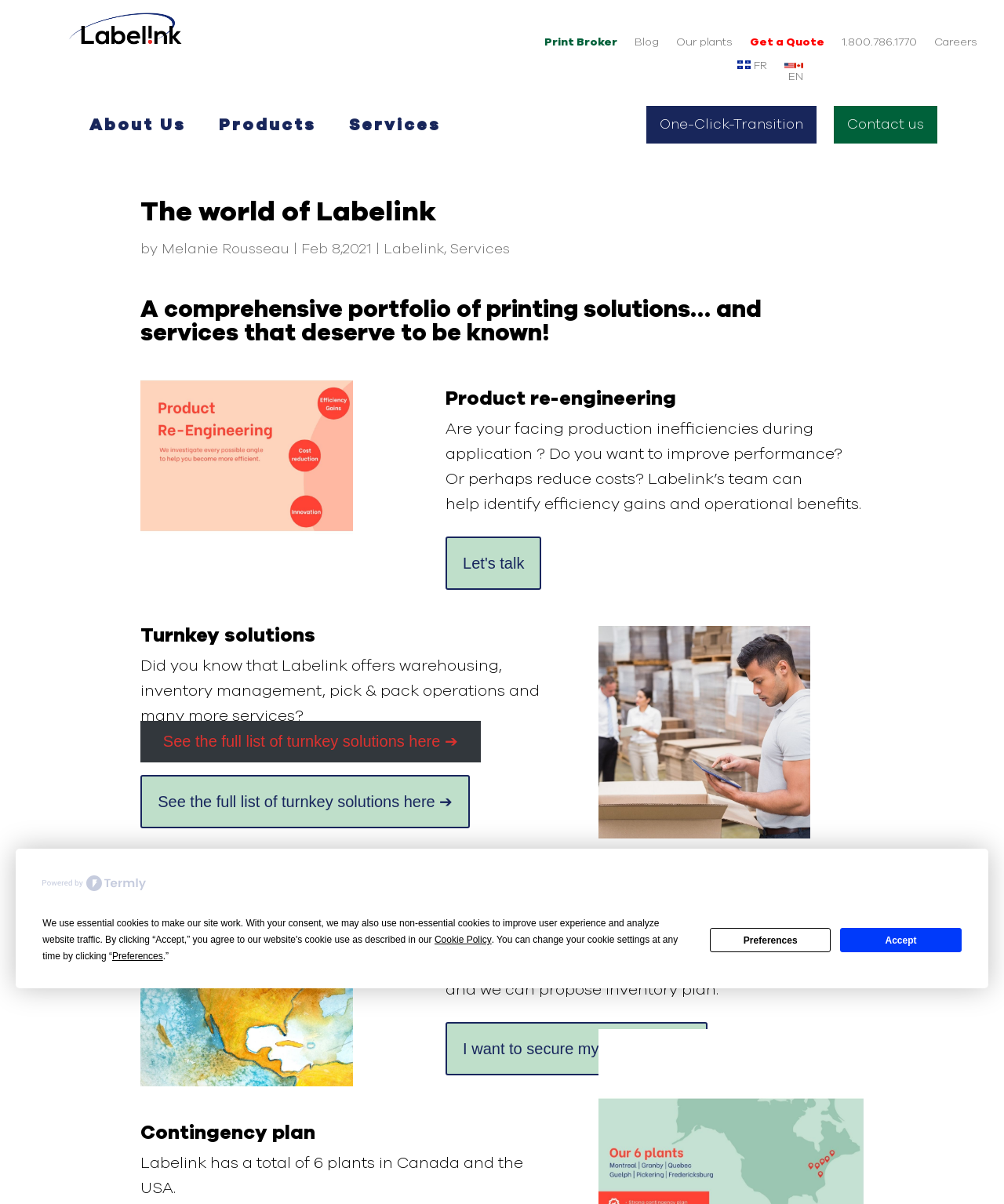Kindly determine the bounding box coordinates of the area that needs to be clicked to fulfill this instruction: "Click on the 'Get a Quote' link".

[0.747, 0.031, 0.821, 0.045]